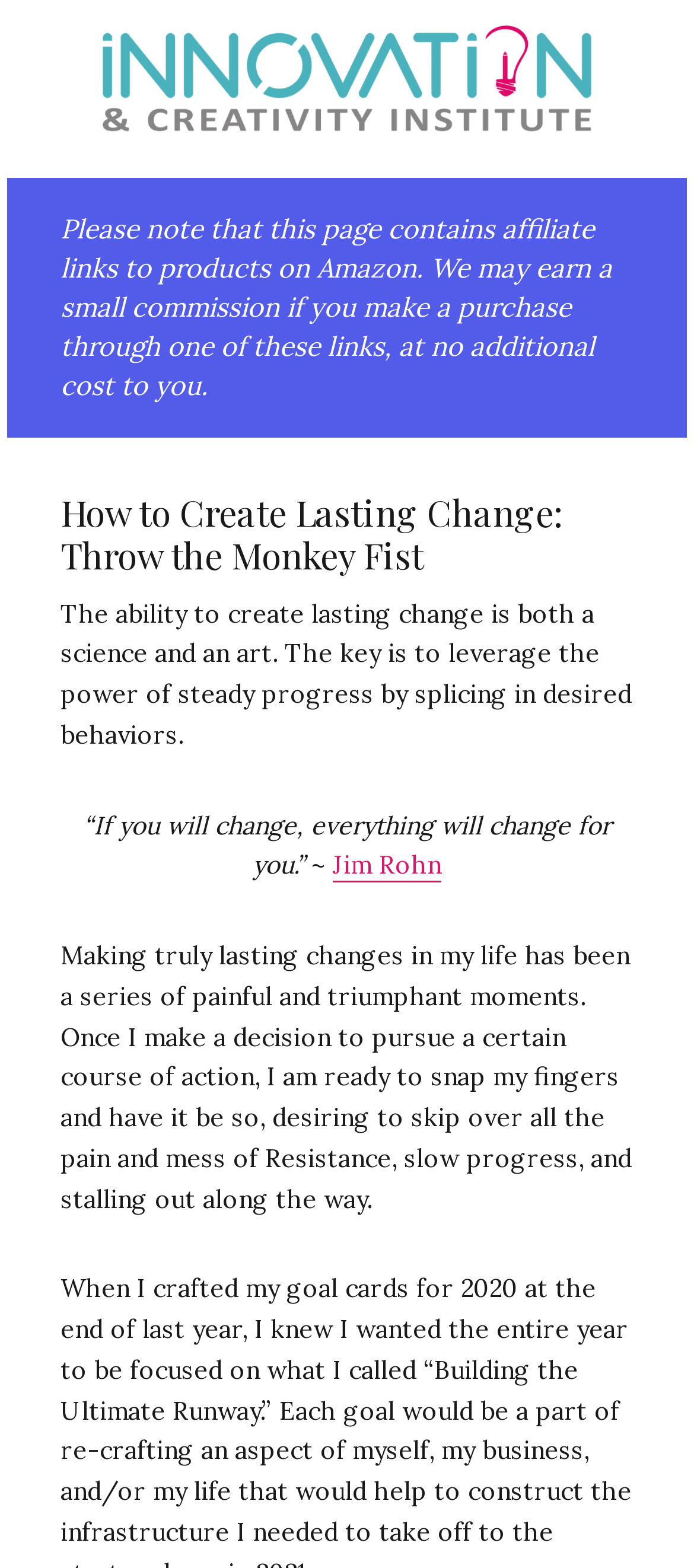What is the relationship between creating change and science and art?
Please craft a detailed and exhaustive response to the question.

According to the static text on the page, the ability to create lasting change is both a science and an art, indicating that it requires a combination of both scientific and artistic approaches.